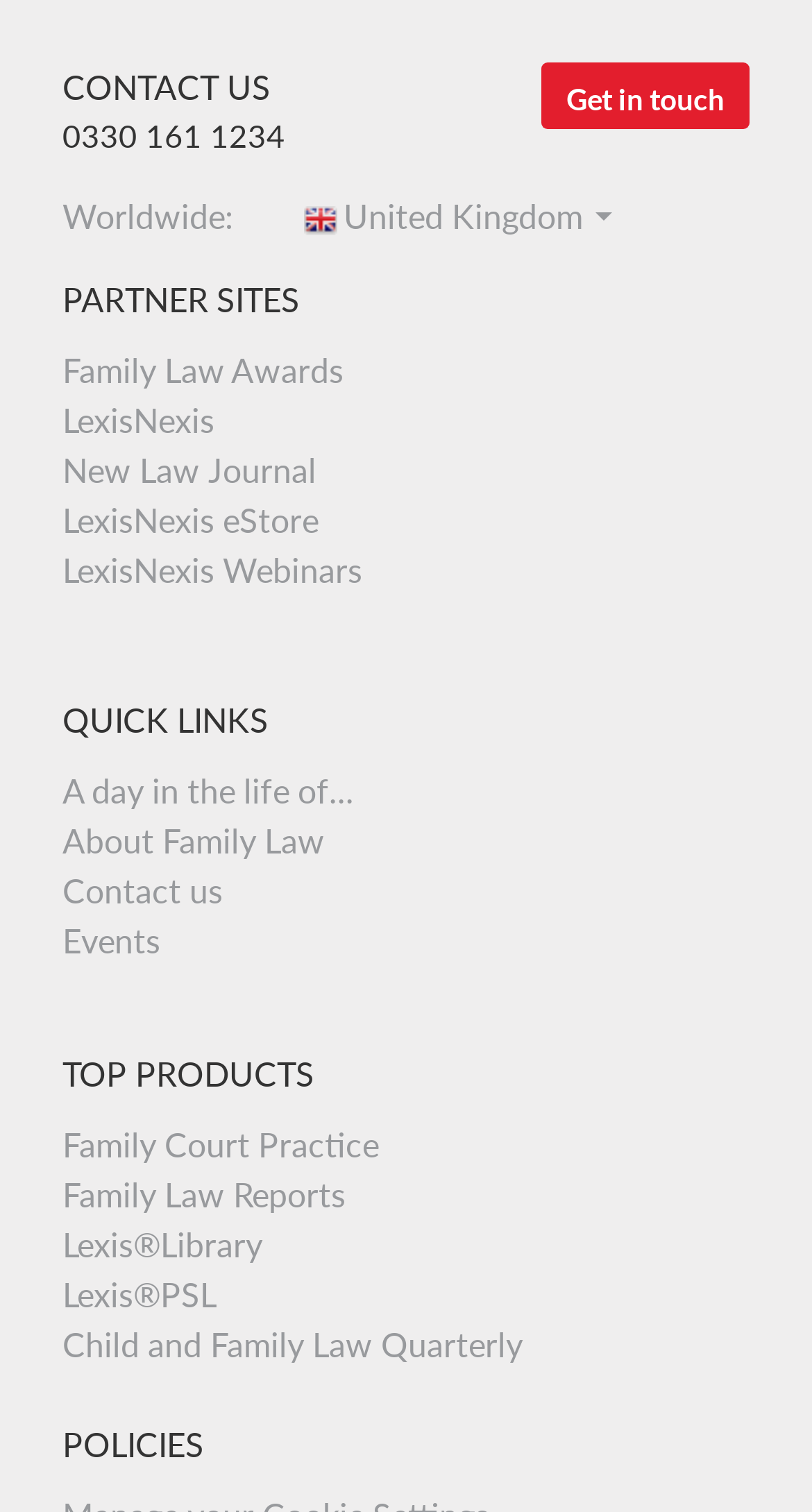Please indicate the bounding box coordinates for the clickable area to complete the following task: "access online services". The coordinates should be specified as four float numbers between 0 and 1, i.e., [left, top, right, bottom].

None